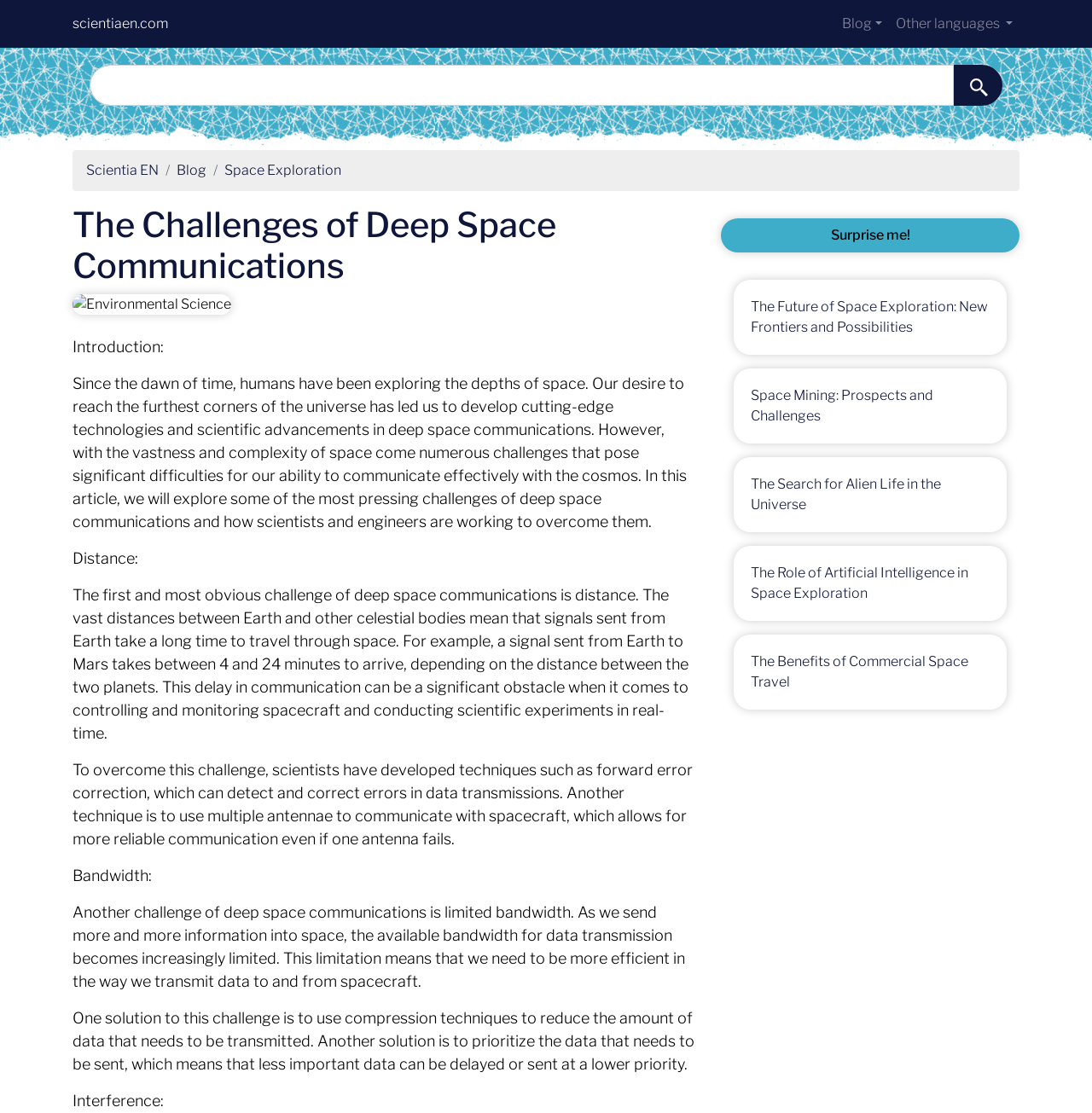Can you find the bounding box coordinates of the area I should click to execute the following instruction: "Explore research projects"?

None